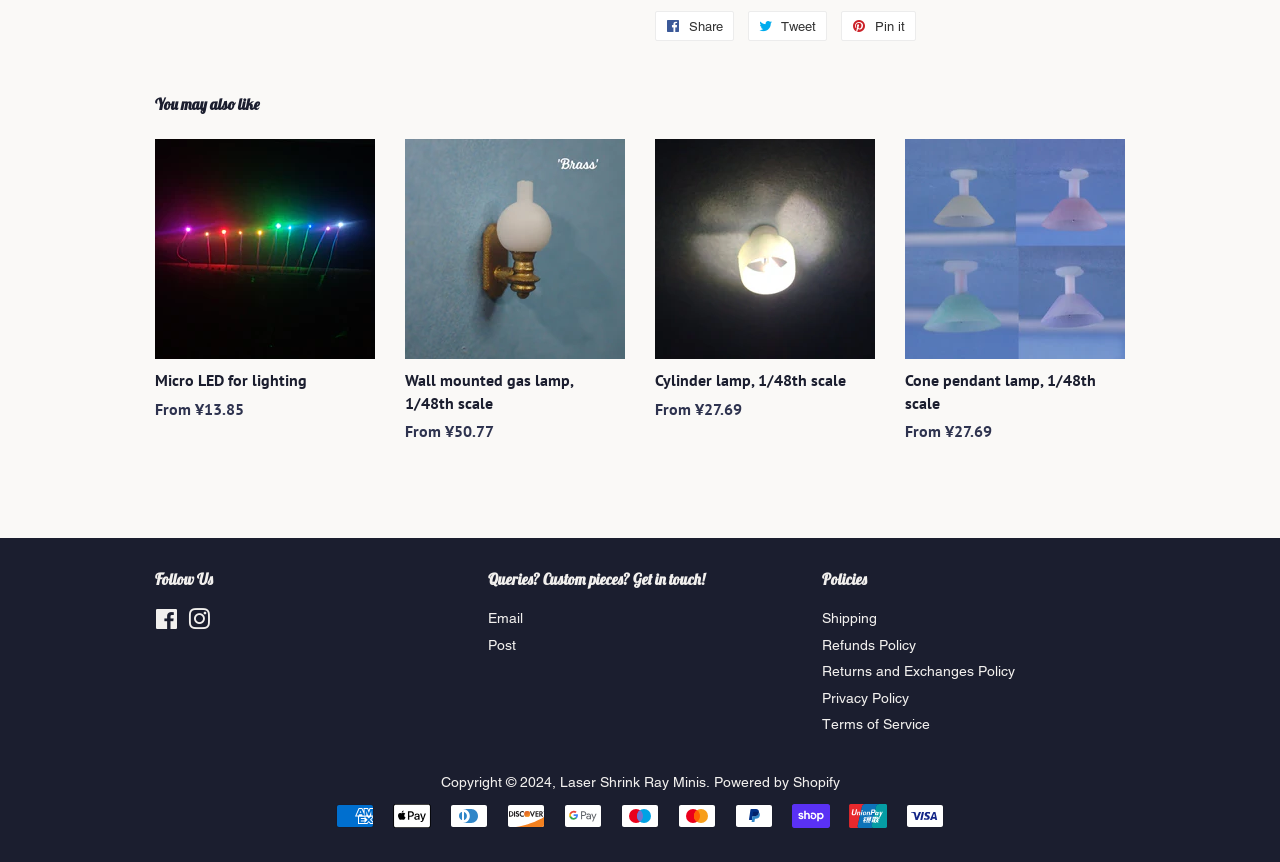Find the bounding box coordinates of the clickable region needed to perform the following instruction: "Follow us on Instagram". The coordinates should be provided as four float numbers between 0 and 1, i.e., [left, top, right, bottom].

[0.147, 0.714, 0.164, 0.732]